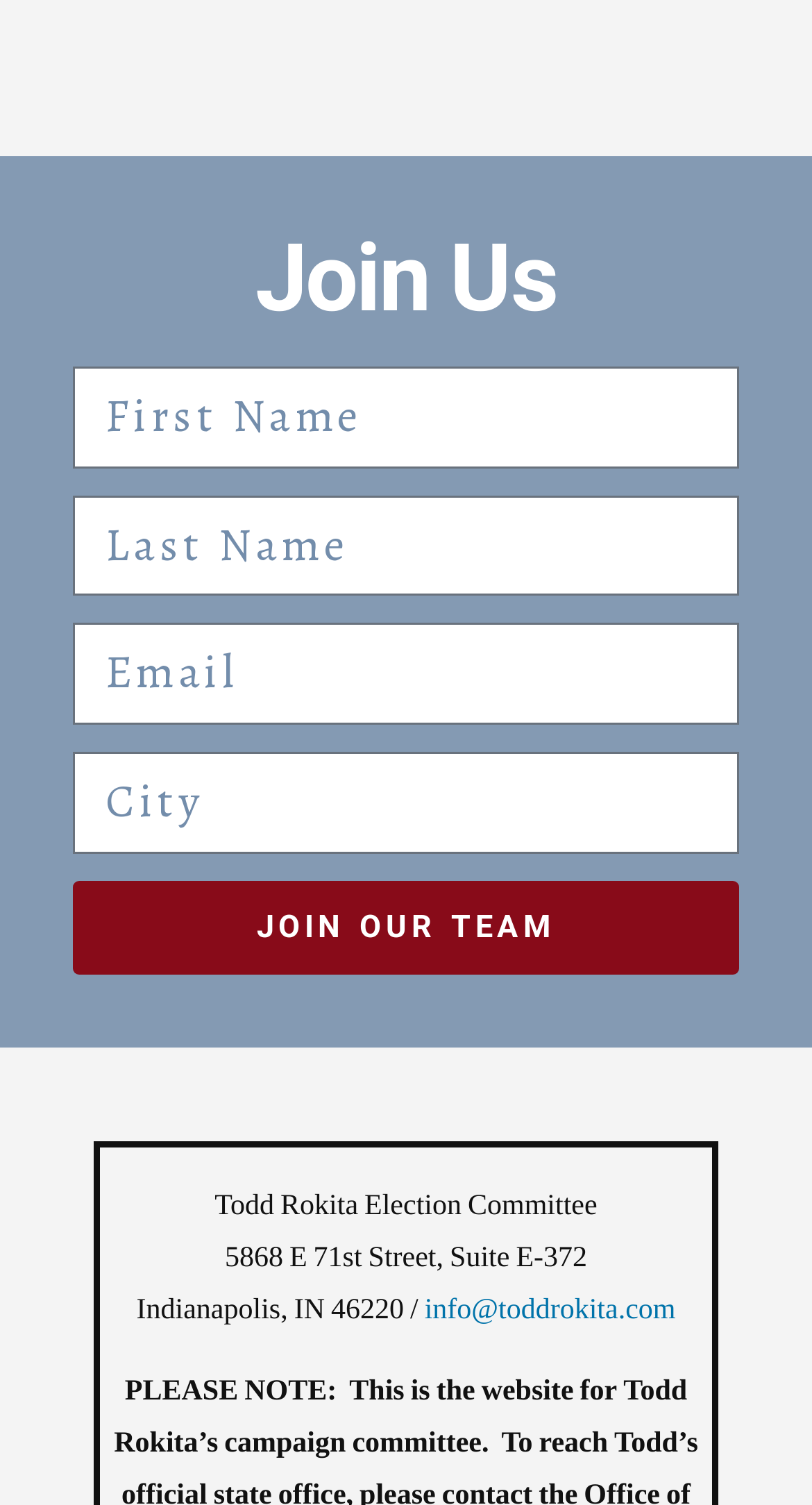Find the bounding box coordinates for the UI element that matches this description: "info@toddrokita.com".

[0.523, 0.858, 0.832, 0.881]